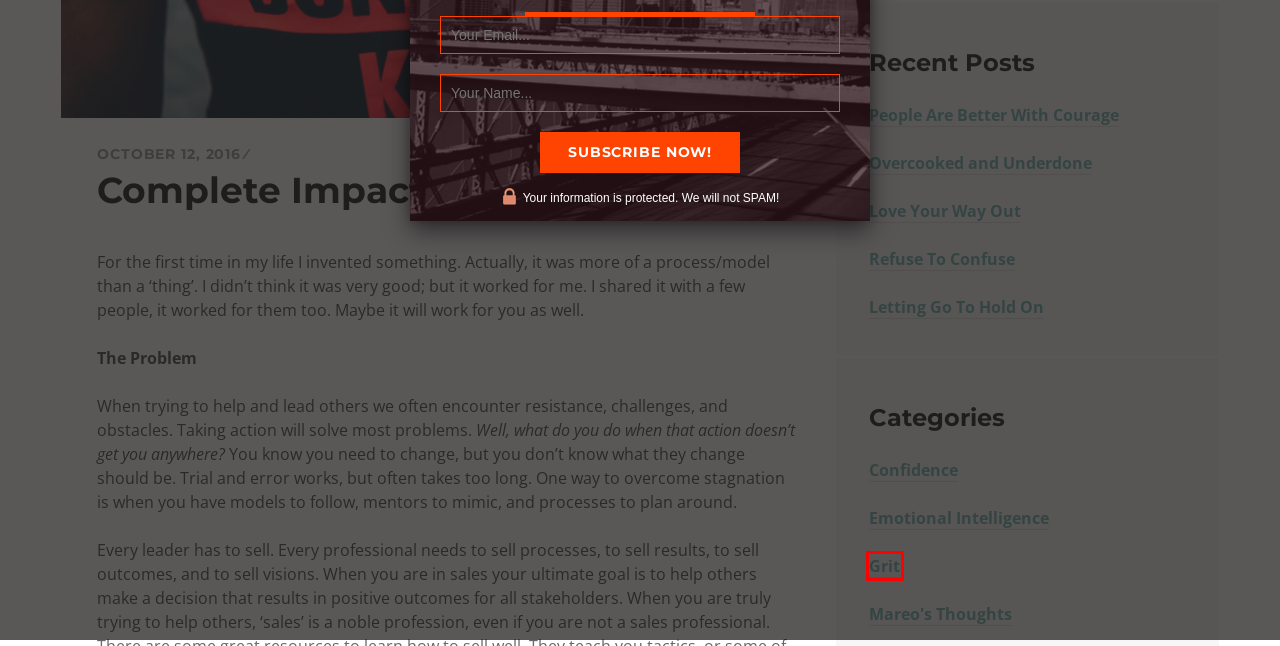You are provided with a screenshot of a webpage where a red rectangle bounding box surrounds an element. Choose the description that best matches the new webpage after clicking the element in the red bounding box. Here are the choices:
A. People Are Better With Courage – Mareo McCracken
B. Mareo’s Thoughts – Mareo McCracken
C. Grit – Mareo McCracken
D. Refuse To Confuse – Mareo McCracken
E. Speaking / Workshops – Mareo McCracken
F. Letting Go To Hold On – Mareo McCracken
G. Love Your Way Out – Mareo McCracken
H. Emotional Intelligence – Mareo McCracken

C